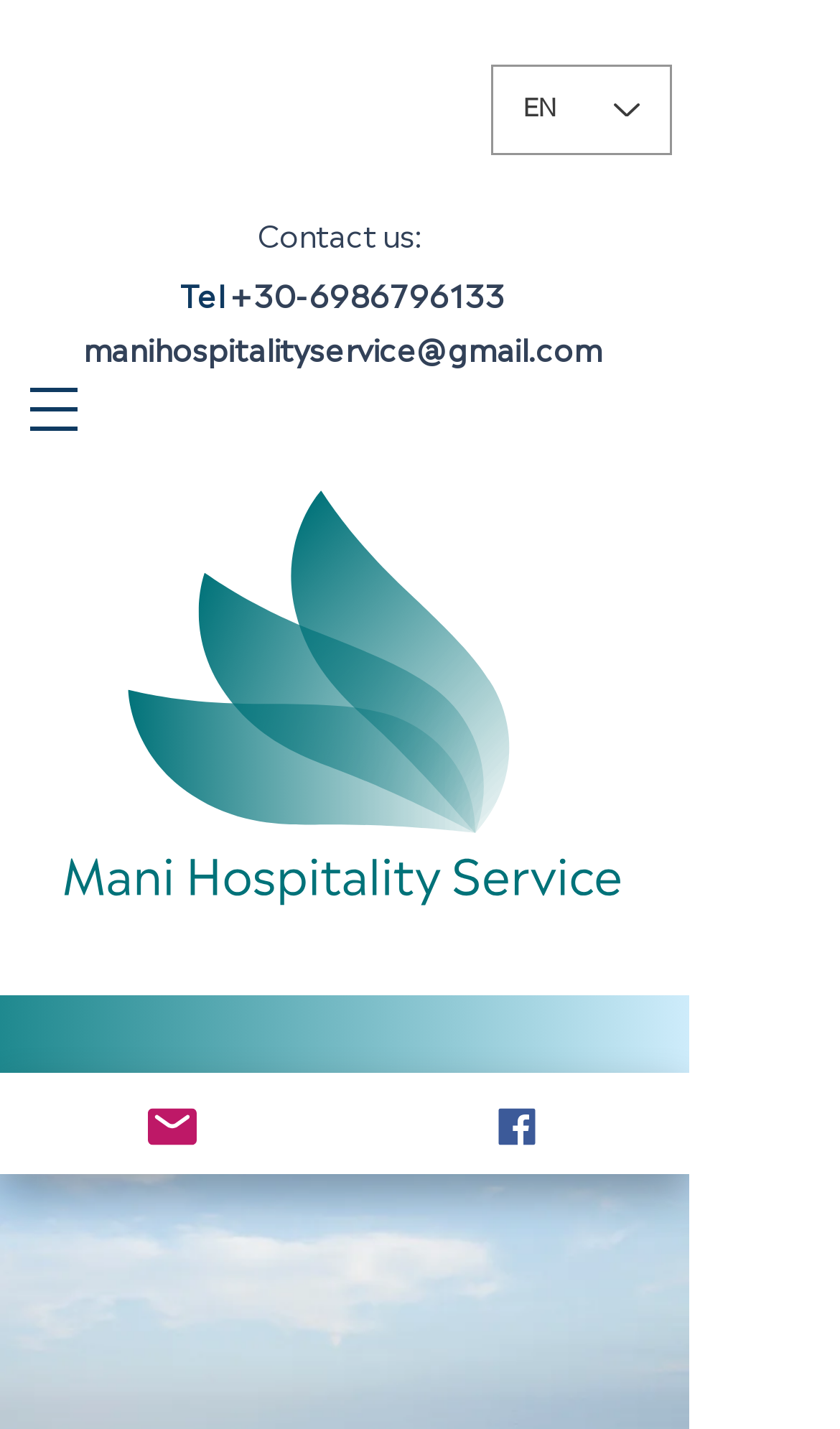Use a single word or phrase to answer the question:
What is the purpose of the button at the top left corner?

Open navigation menu